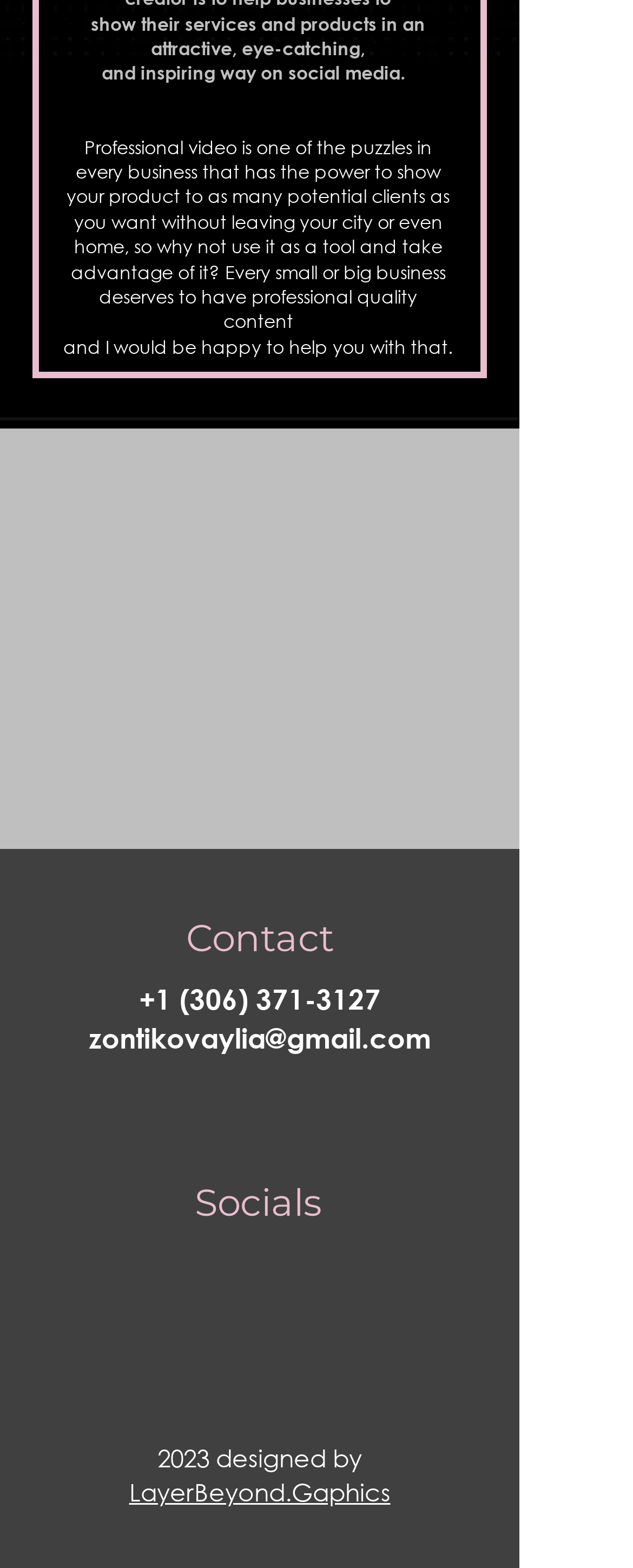Identify the bounding box for the described UI element. Provide the coordinates in (top-left x, top-left y, bottom-right x, bottom-right y) format with values ranging from 0 to 1: aria-label="Instagram"

[0.233, 0.796, 0.397, 0.862]